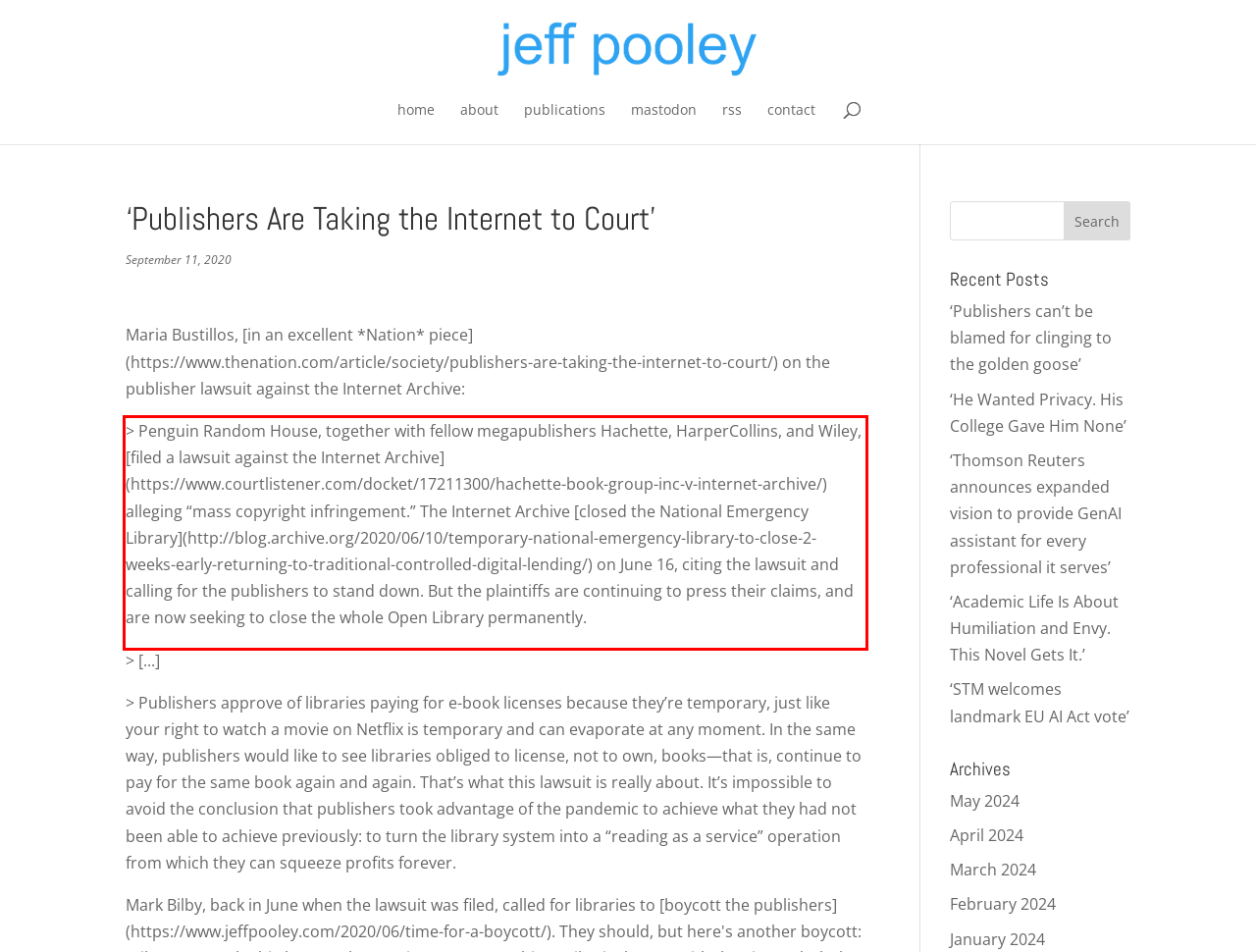Please identify and extract the text from the UI element that is surrounded by a red bounding box in the provided webpage screenshot.

> Penguin Random House, together with fellow megapublishers Hachette, HarperCollins, and Wiley, [filed a lawsuit against the Internet Archive](https://www.courtlistener.com/docket/17211300/hachette-book-group-inc-v-internet-archive/) alleging “mass copyright infringement.” The Internet Archive [closed the National Emergency Library](http://blog.archive.org/2020/06/10/temporary-national-emergency-library-to-close-2-weeks-early-returning-to-traditional-controlled-digital-lending/) on June 16, citing the lawsuit and calling for the publishers to stand down. But the plaintiffs are continuing to press their claims, and are now seeking to close the whole Open Library permanently.